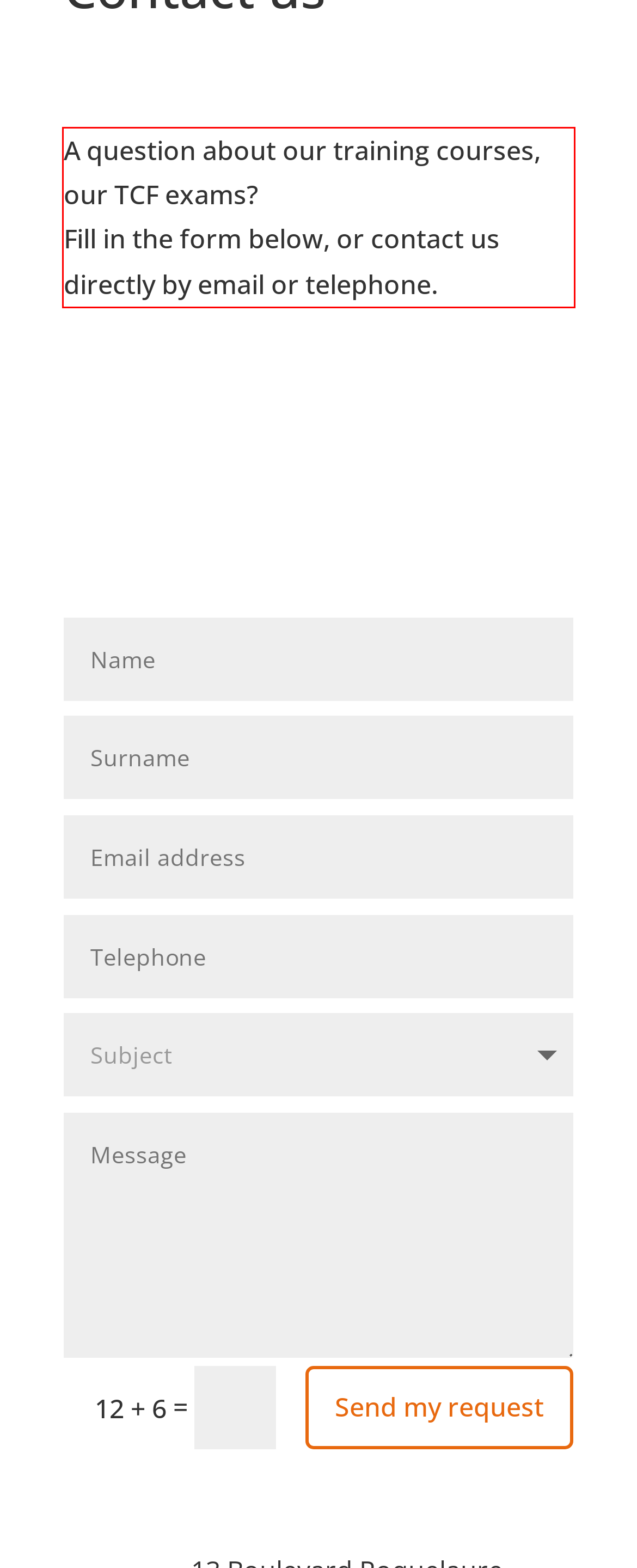Please extract the text content within the red bounding box on the webpage screenshot using OCR.

A question about our training courses, our TCF exams? Fill in the form below, or contact us directly by email or telephone.